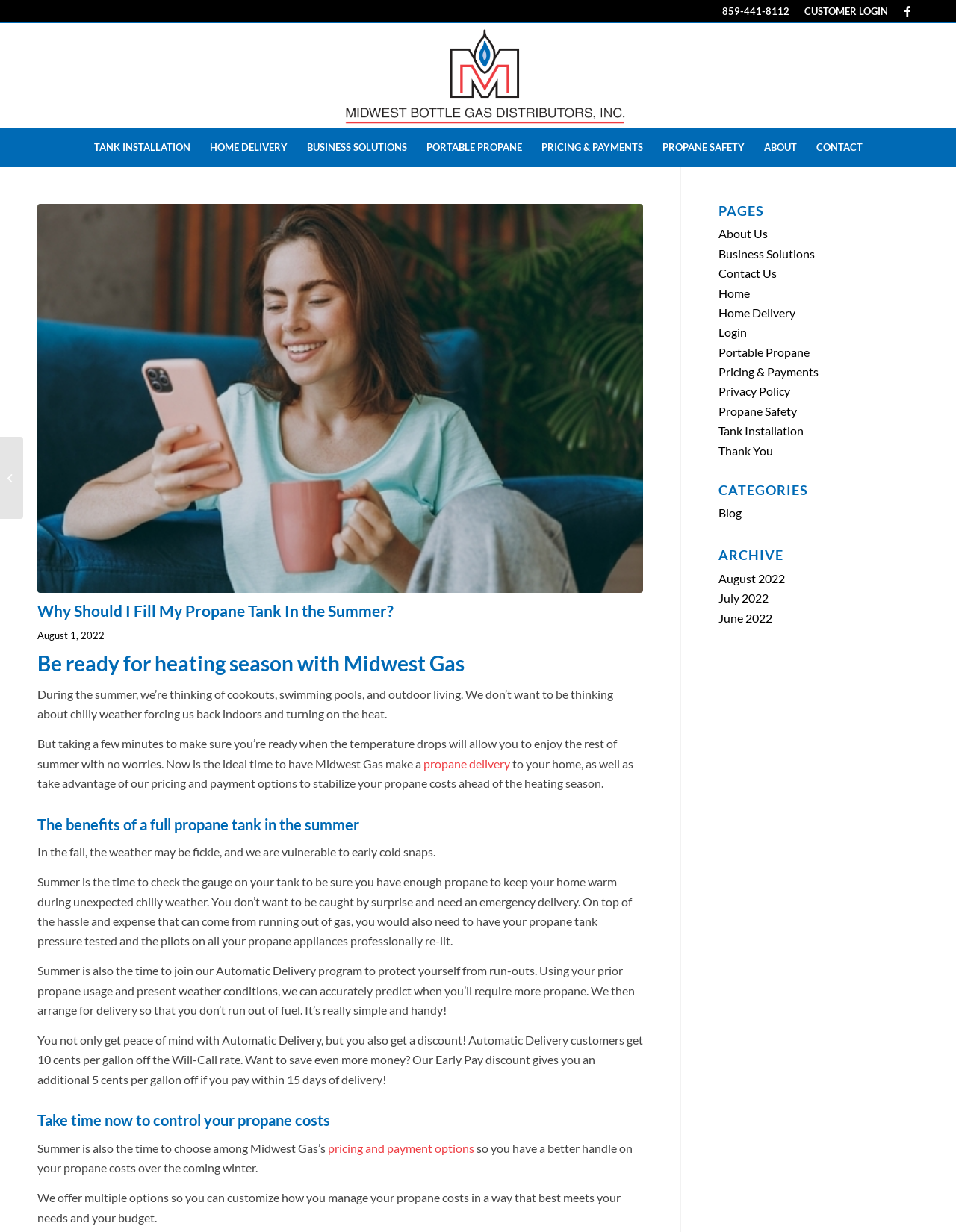What is the benefit of joining Automatic Delivery program?
Give a detailed and exhaustive answer to the question.

I found the benefit of joining Automatic Delivery program by reading the content of the article which states that 'You not only get peace of mind with Automatic Delivery, but you also get a discount! Automatic Delivery customers get 10 cents per gallon off the Will-Call rate.'